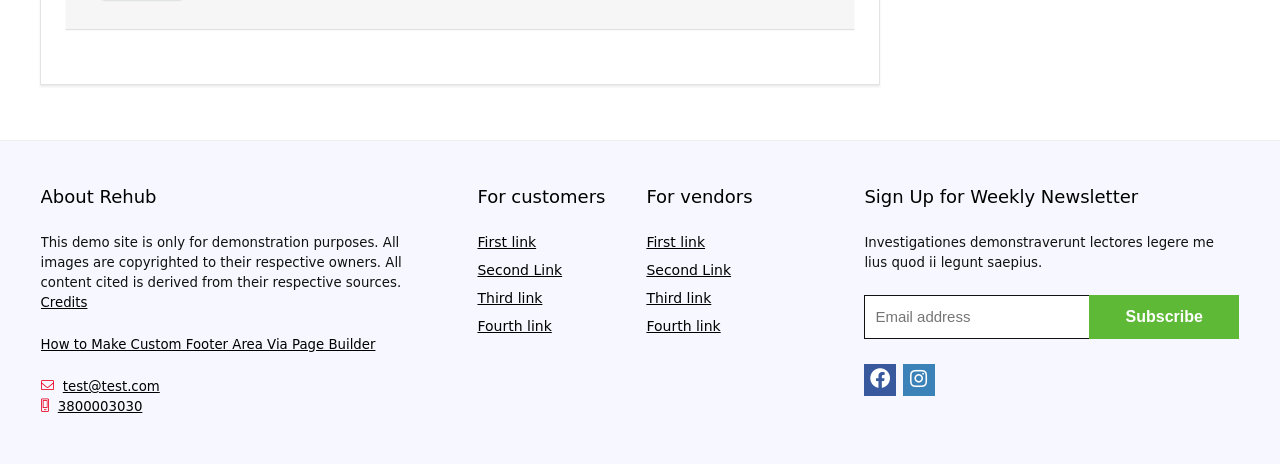How many links are there in the section for vendors?
With the help of the image, please provide a detailed response to the question.

I counted the number of link elements in the section for vendors, which starts with the static text element 'For vendors' at coordinates [0.505, 0.401, 0.588, 0.446]. There are four link elements with texts 'First link', 'Second Link', 'Third link', and 'Fourth link'.